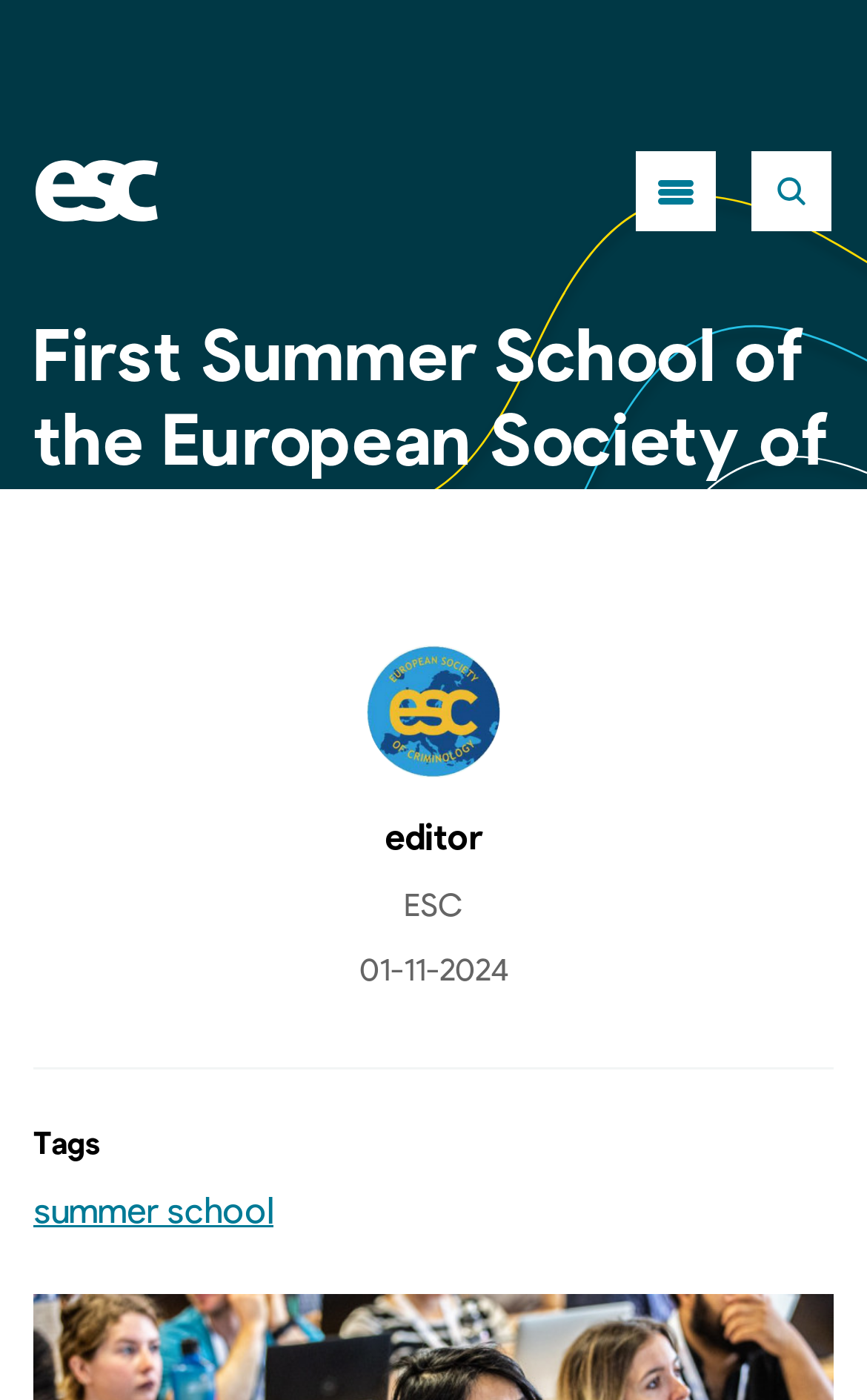How many search buttons are there on the page?
Make sure to answer the question with a detailed and comprehensive explanation.

There are two search buttons on the page, one with the description 'Toggle navigation' and another without any description, both of which are likely to be used for searching issues and blog posts.